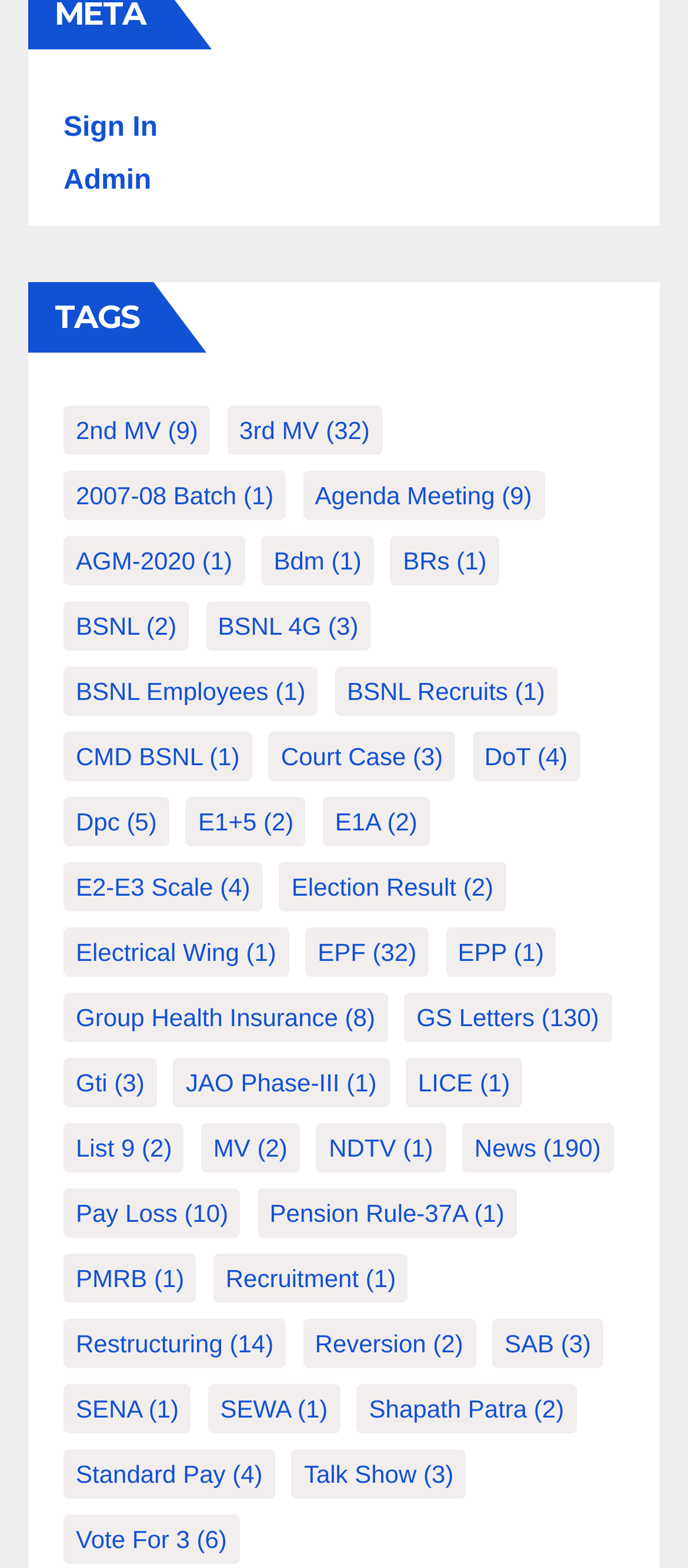How many single-item links are there?
Using the image as a reference, deliver a detailed and thorough answer to the question.

I counted the number of links with '(1 item)' in parentheses, and there are 14 such links.